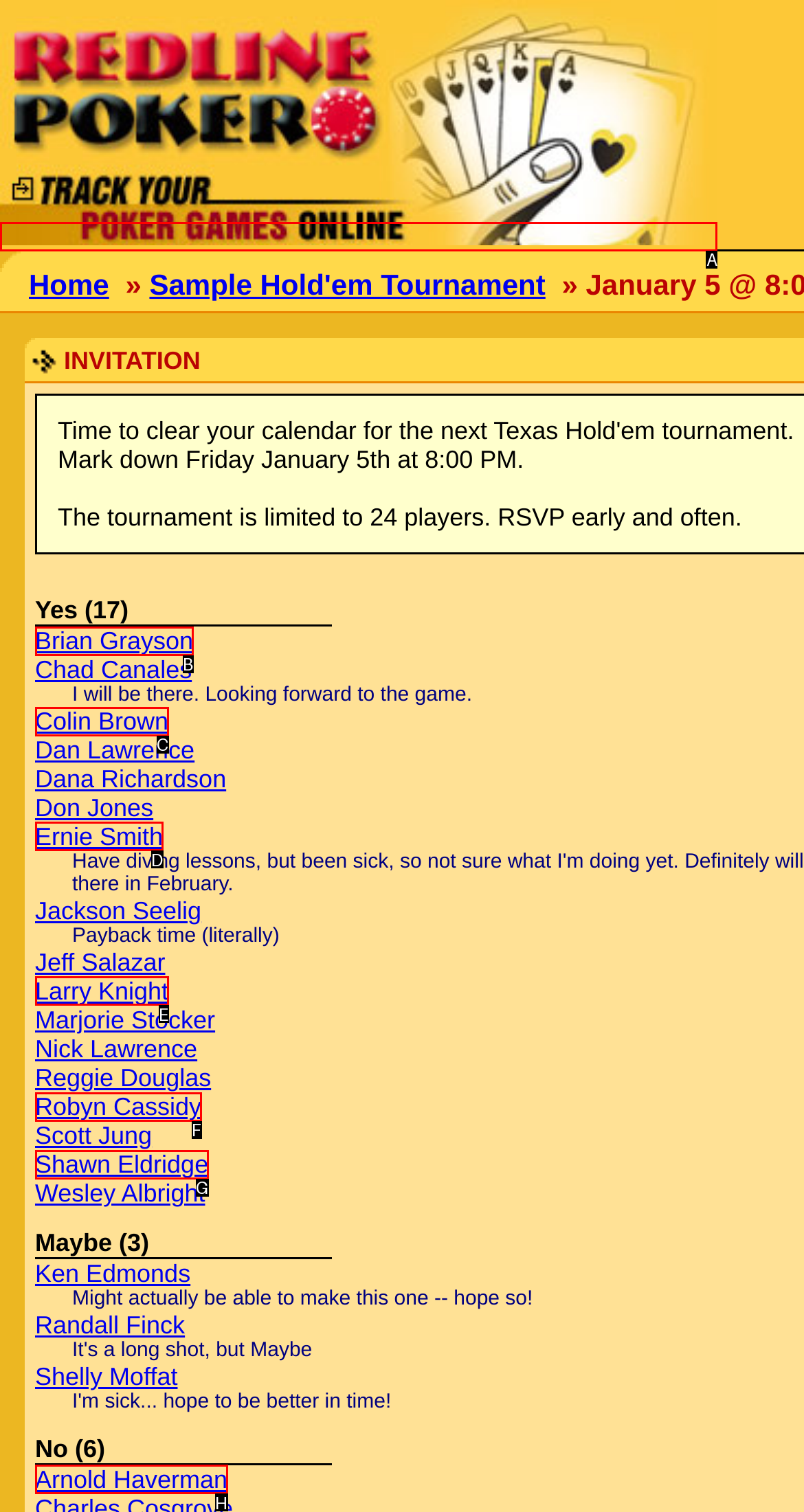Given the task: Click on Home, indicate which boxed UI element should be clicked. Provide your answer using the letter associated with the correct choice.

A